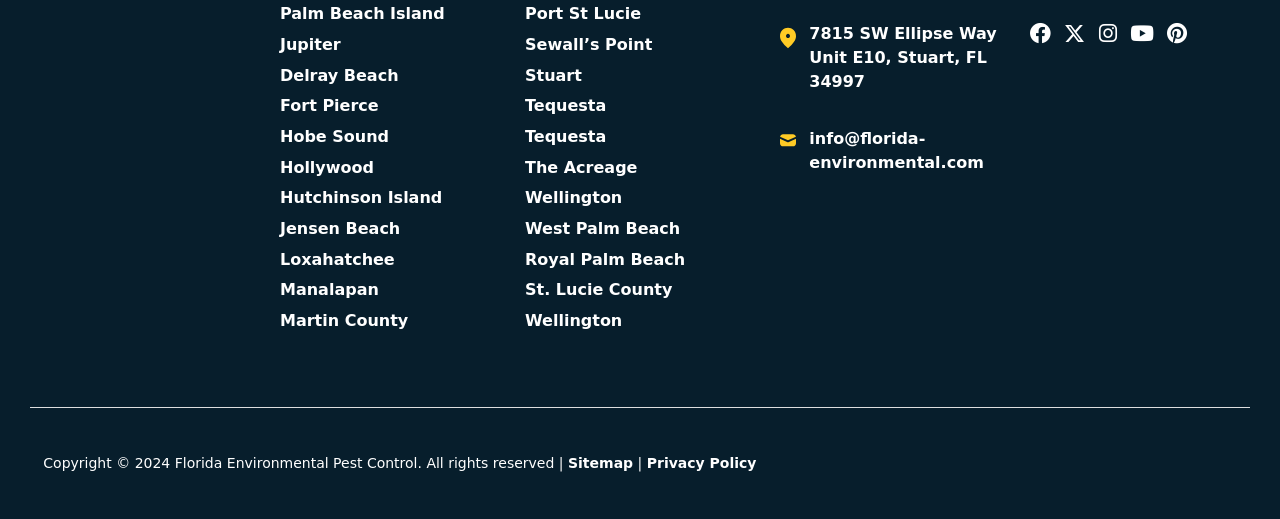What is the copyright year of the webpage?
Please look at the screenshot and answer in one word or a short phrase.

2024